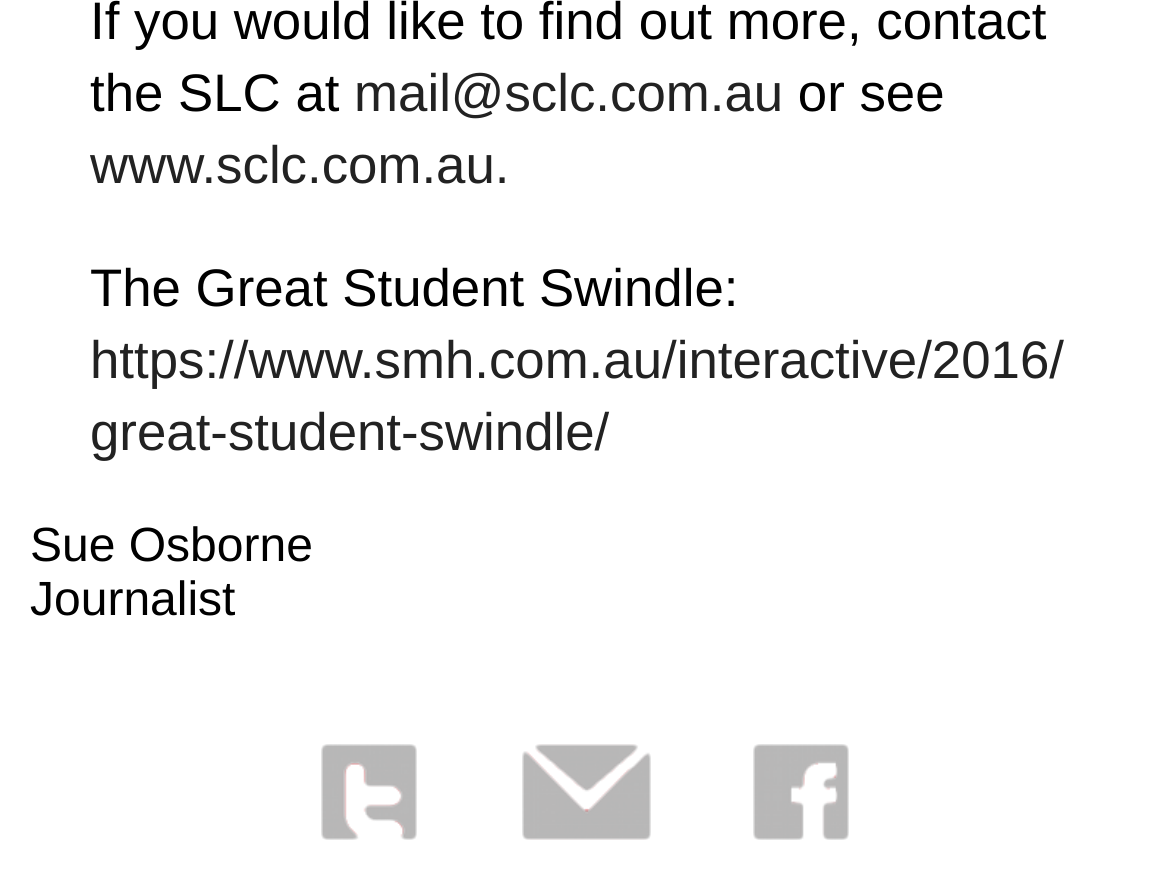Reply to the question below using a single word or brief phrase:
How many social media sharing options are available?

3